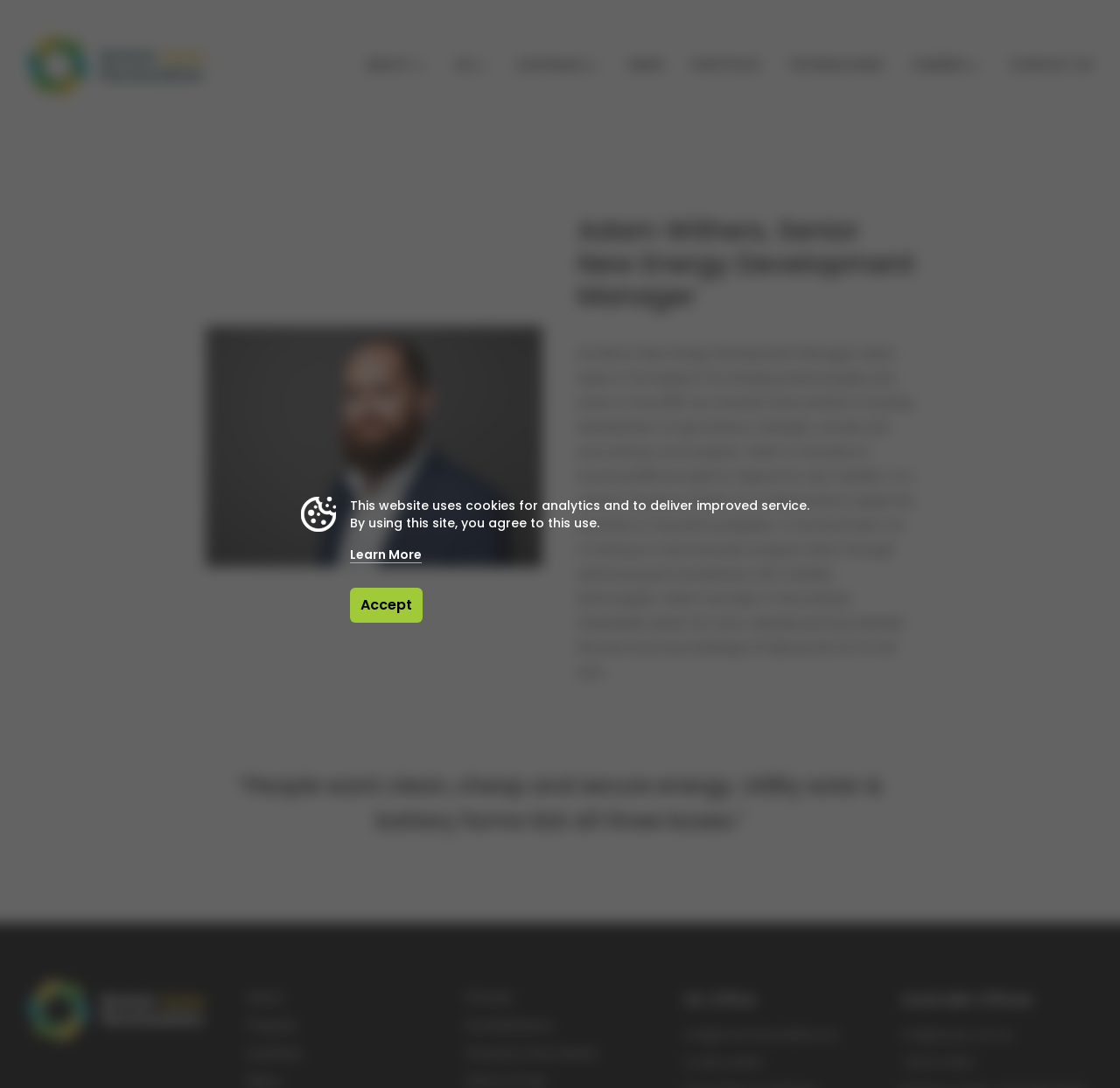Identify the bounding box for the described UI element. Provide the coordinates in (top-left x, top-left y, bottom-right x, bottom-right y) format with values ranging from 0 to 1: Accreditations

[0.415, 0.934, 0.494, 0.95]